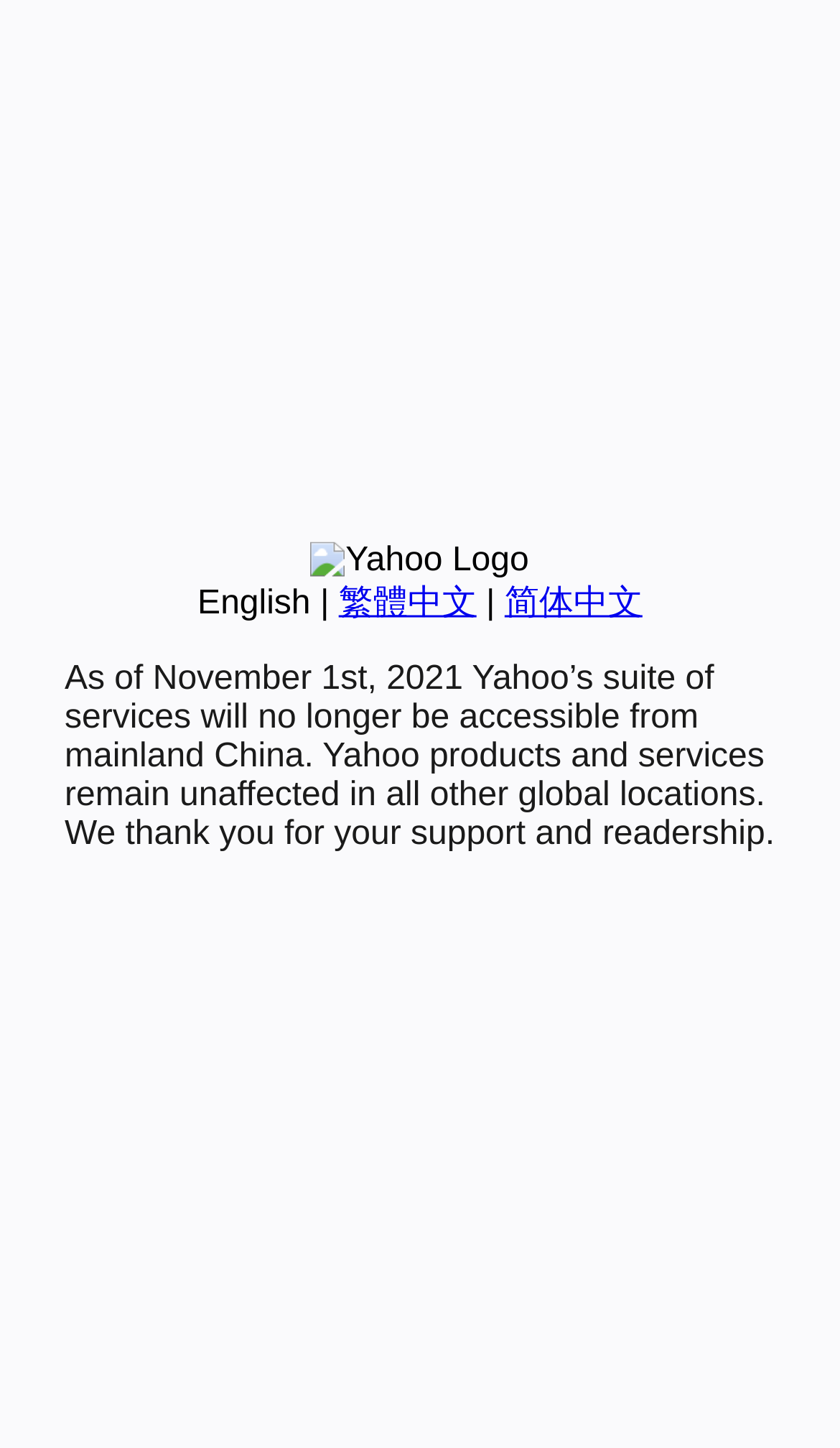Find the bounding box coordinates for the HTML element described in this sentence: "Add to cart". Provide the coordinates as four float numbers between 0 and 1, in the format [left, top, right, bottom].

None